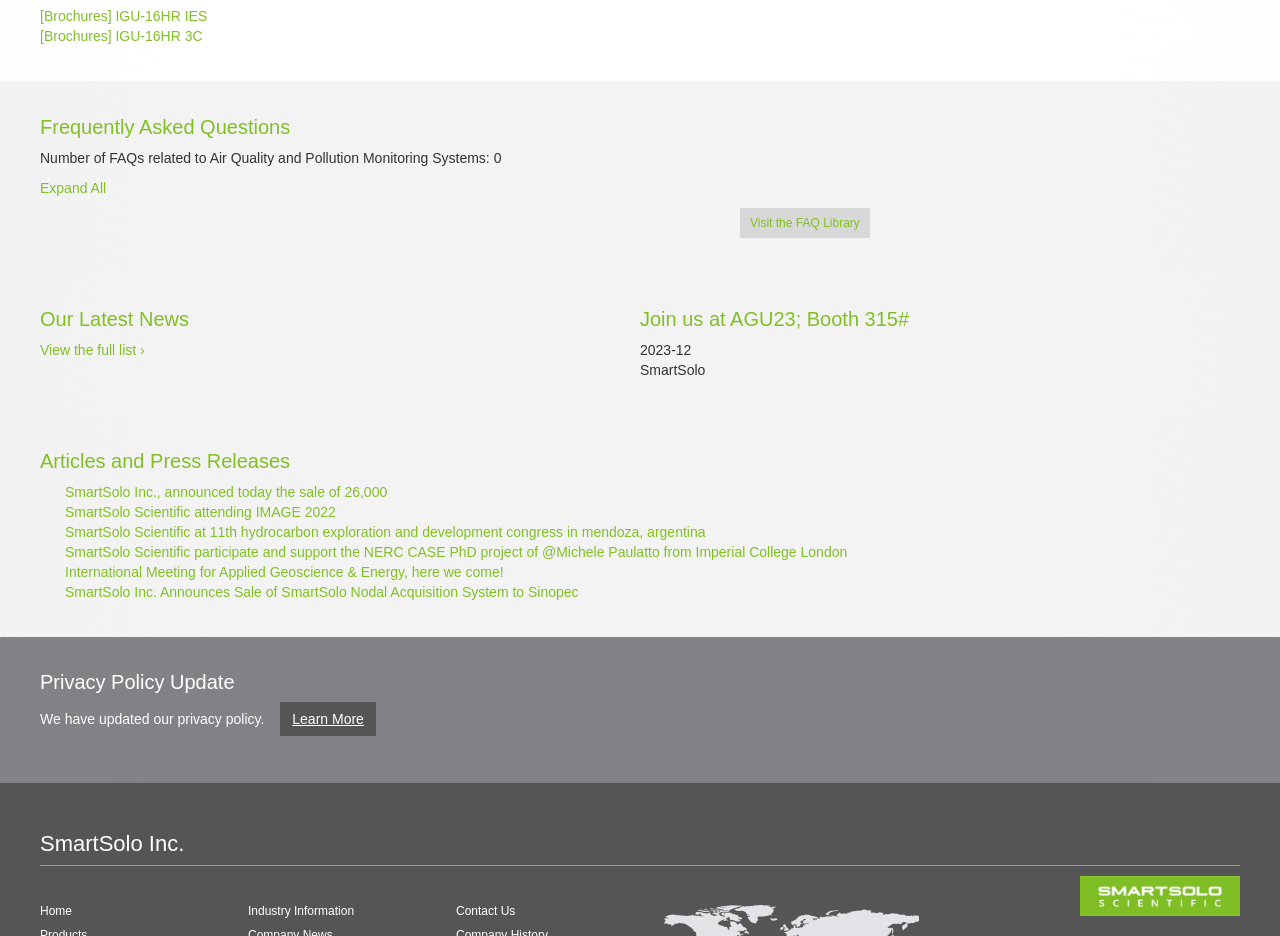What is the name of the event where SmartSolo Scientific is attending?
Please answer the question with as much detail as possible using the screenshot.

The name of the event where SmartSolo Scientific is attending can be found in a link element, which states 'Join us at AGU23; Booth 315#'.